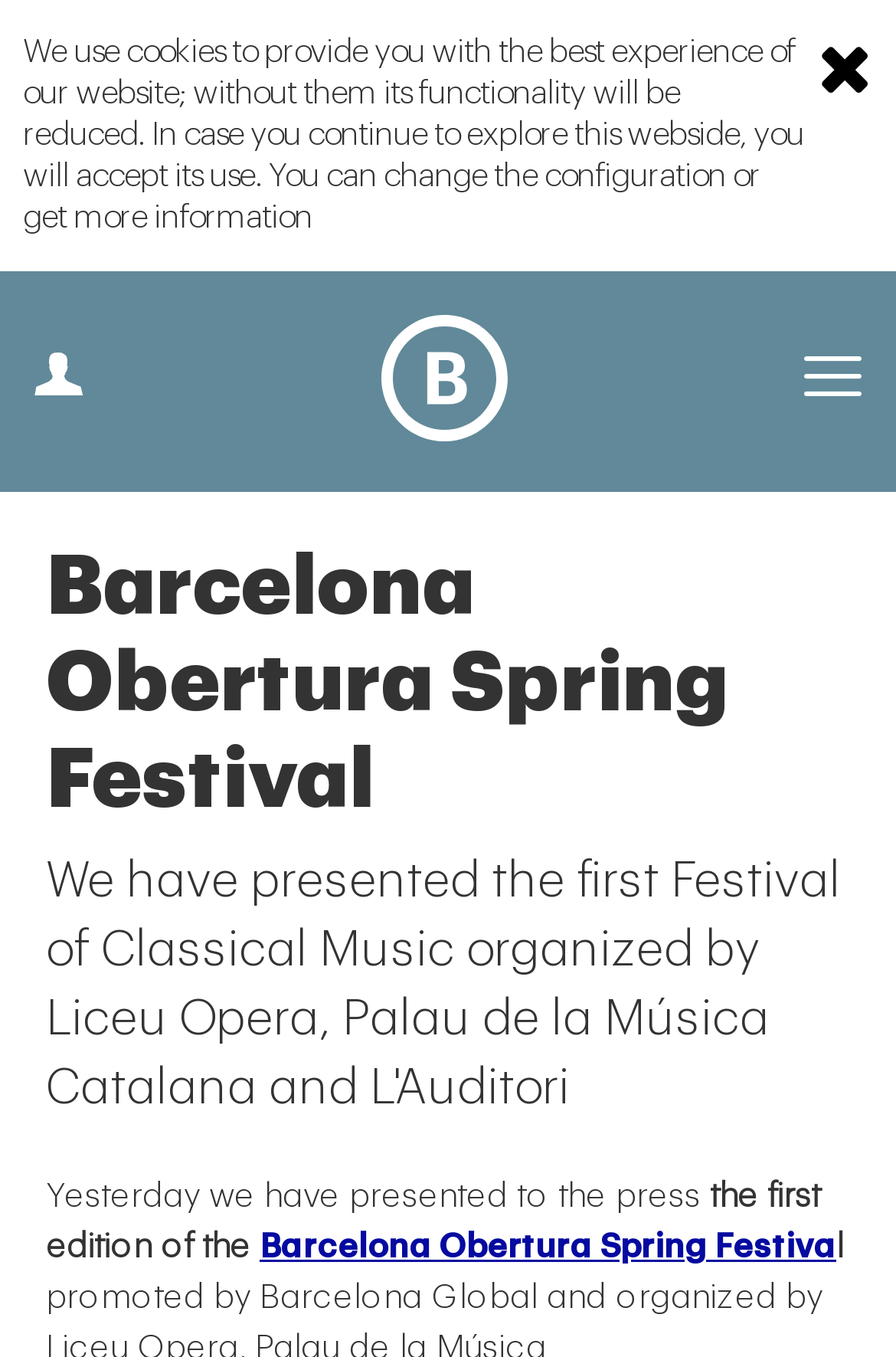Find the bounding box coordinates for the HTML element described as: "Quake Shocks Sichuan". The coordinates should consist of four float values between 0 and 1, i.e., [left, top, right, bottom].

None